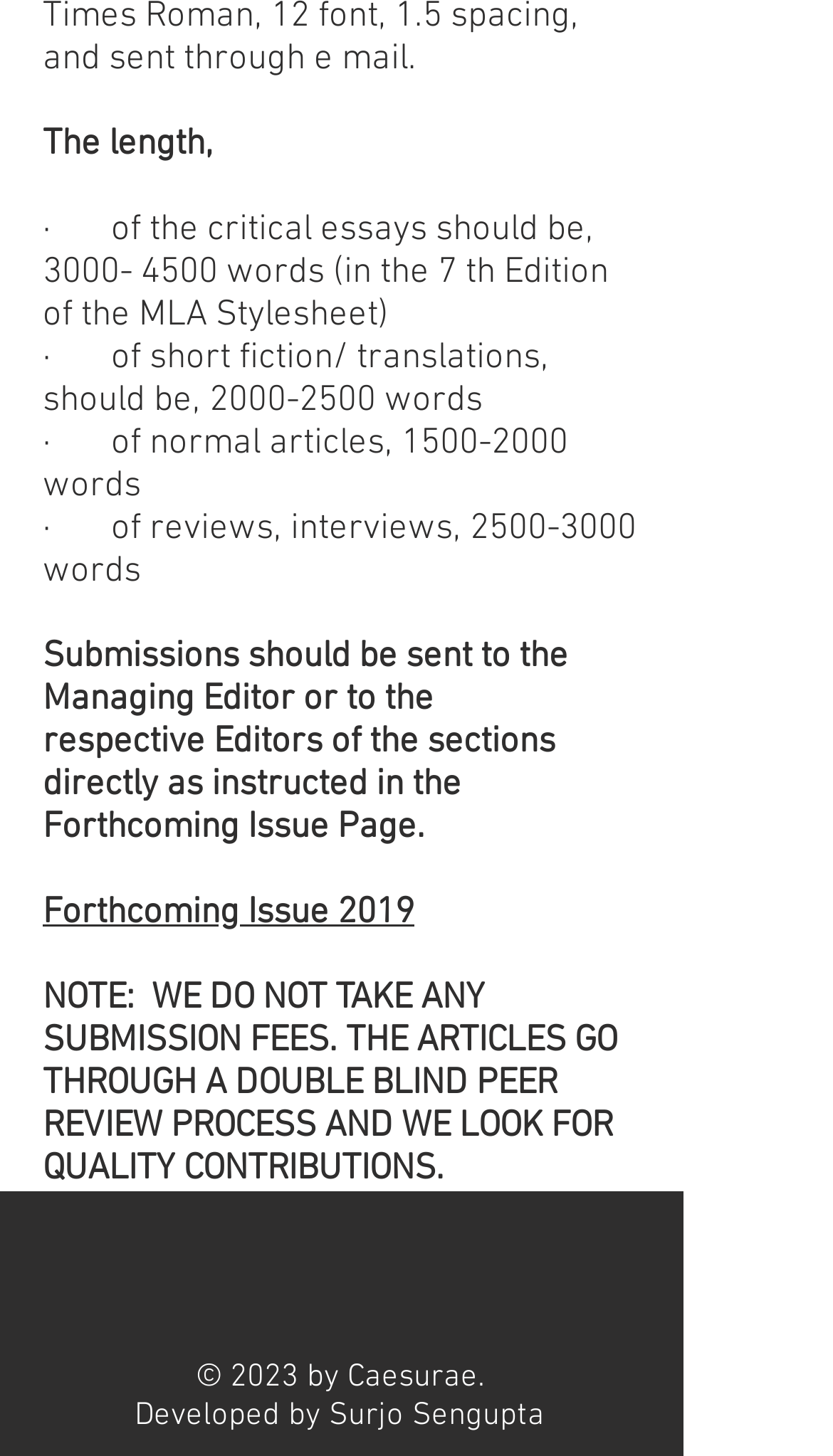Who developed the website?
Based on the image, provide your answer in one word or phrase.

Surjo Sengupta